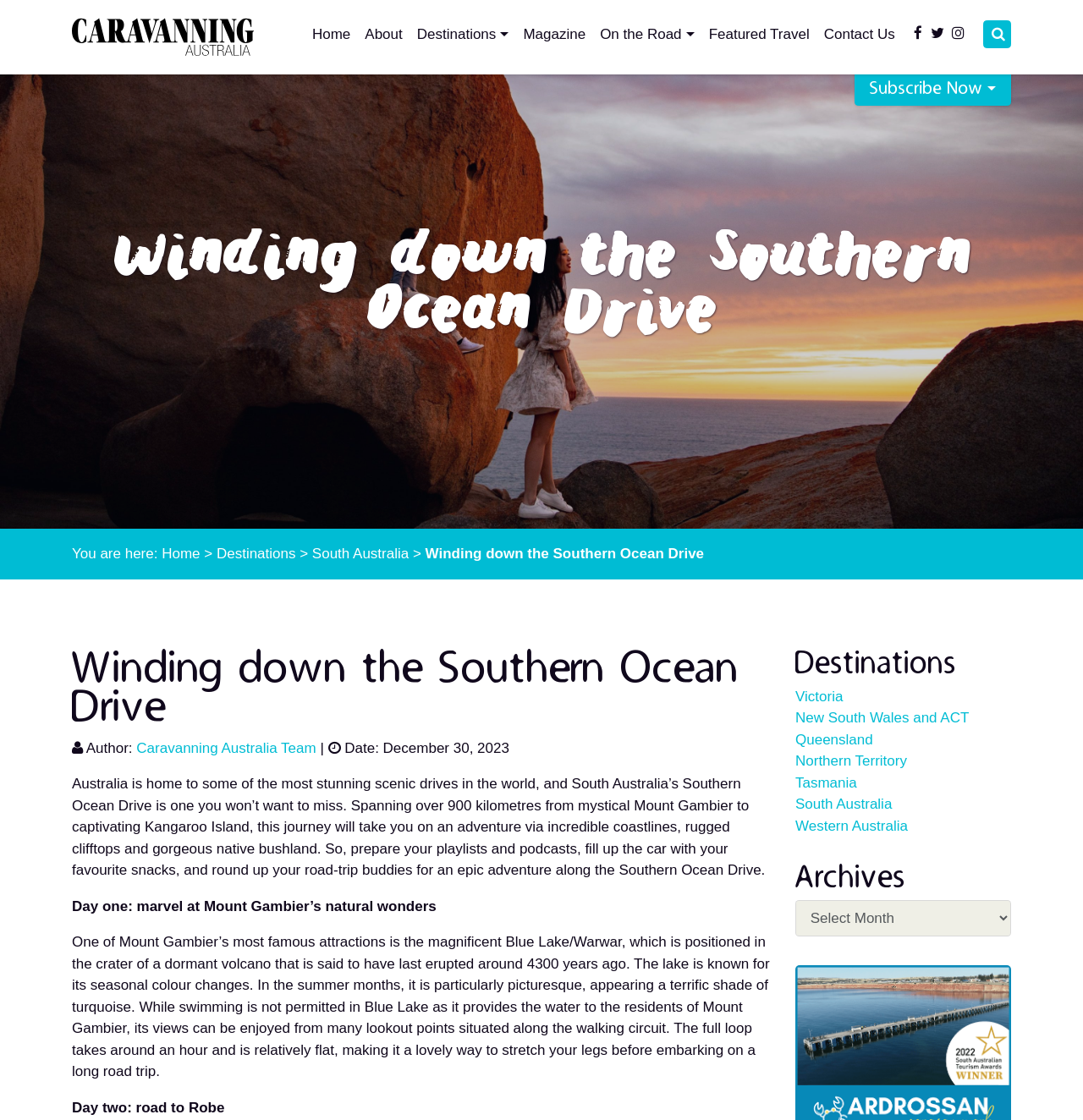What is the name of the island mentioned in the article?
Provide an in-depth answer to the question, covering all aspects.

The answer can be found in the introductory paragraph that describes the Southern Ocean Drive. The text mentions 'this journey will take you on an adventure via incredible coastlines, rugged clifftops and gorgeous native bushland, from mystical Mount Gambier to captivating Kangaroo Island'.